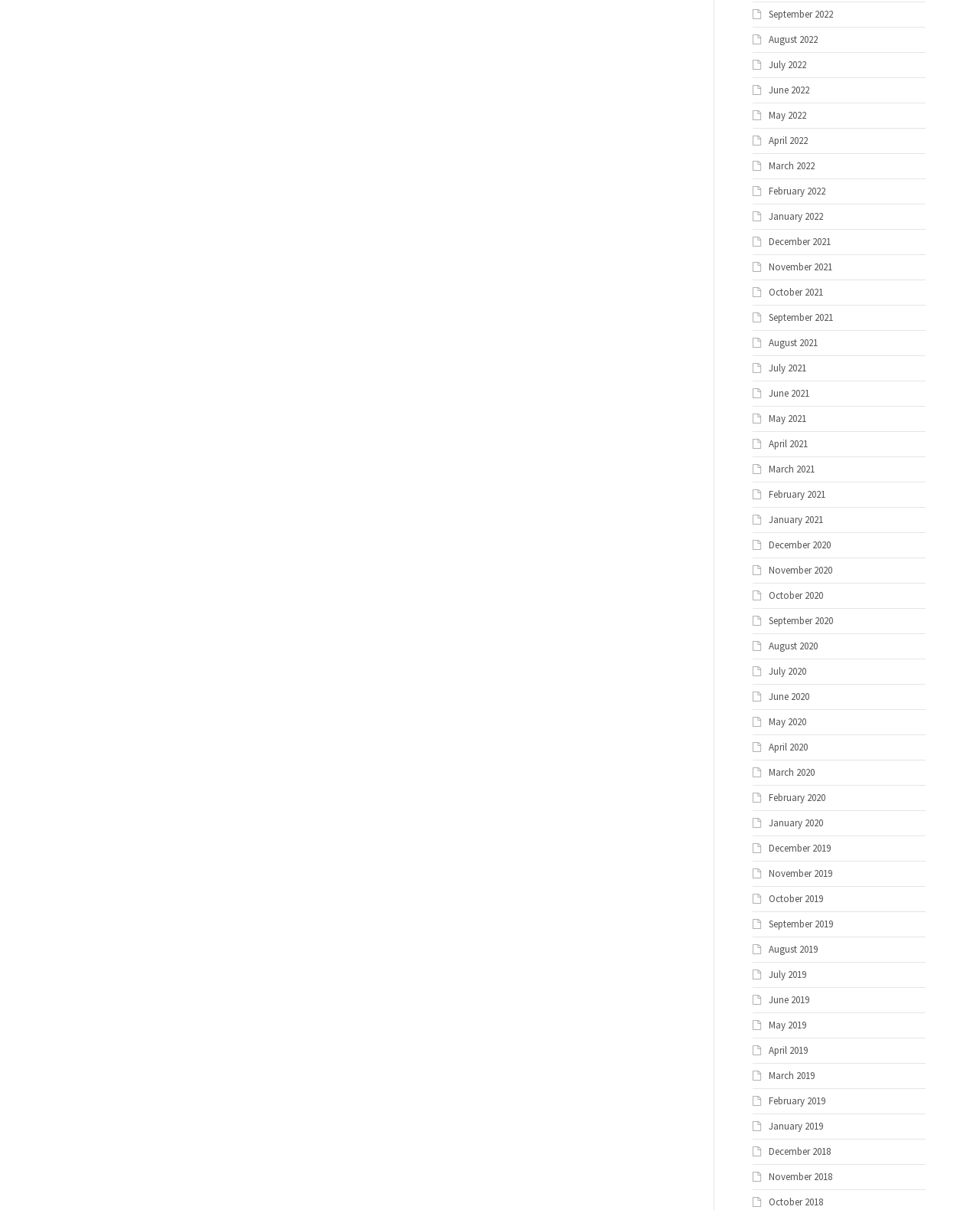Please identify the bounding box coordinates of the element that needs to be clicked to perform the following instruction: "Access January 2022".

[0.784, 0.174, 0.839, 0.184]